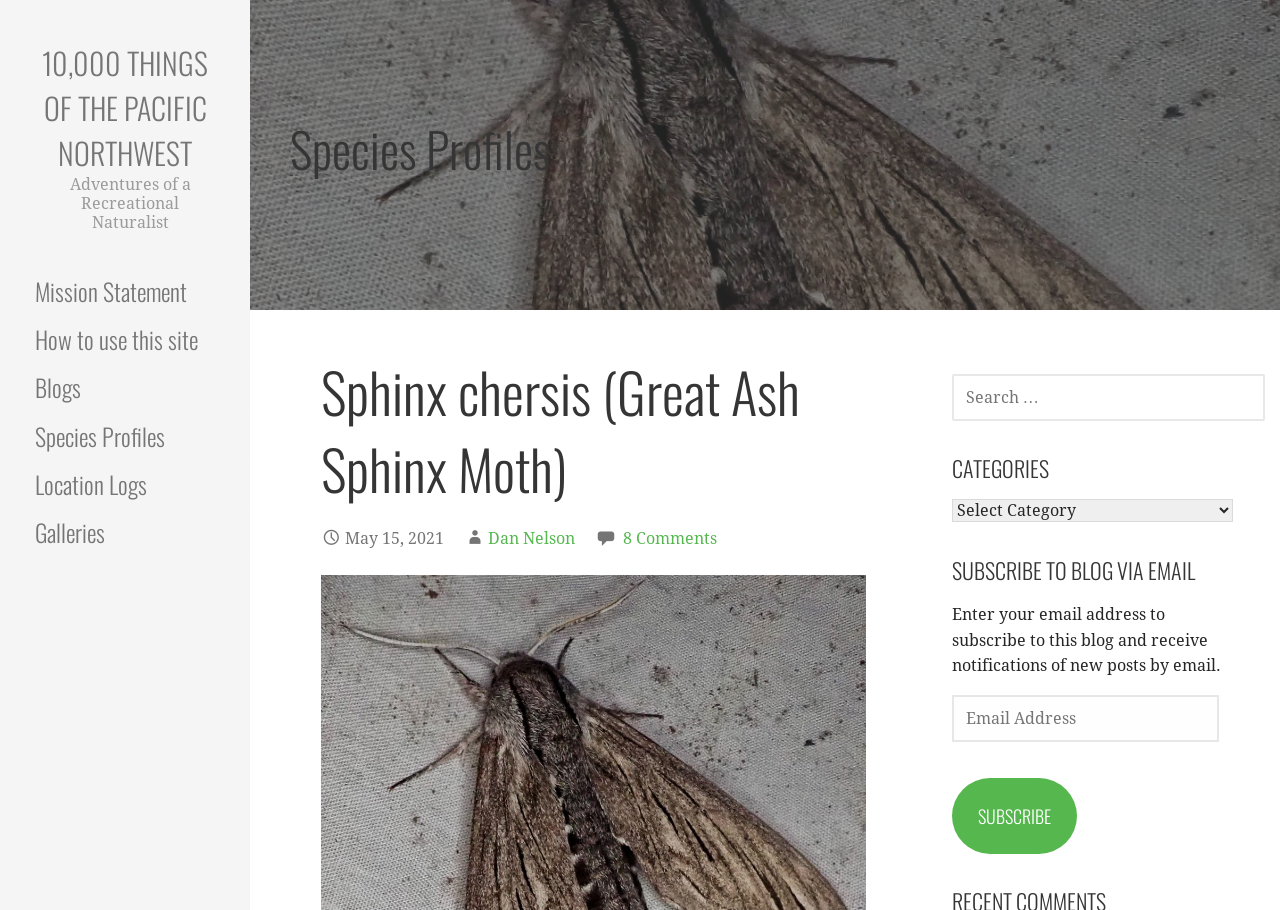Locate the bounding box coordinates of the area where you should click to accomplish the instruction: "read Mission Statement".

[0.0, 0.295, 0.195, 0.347]